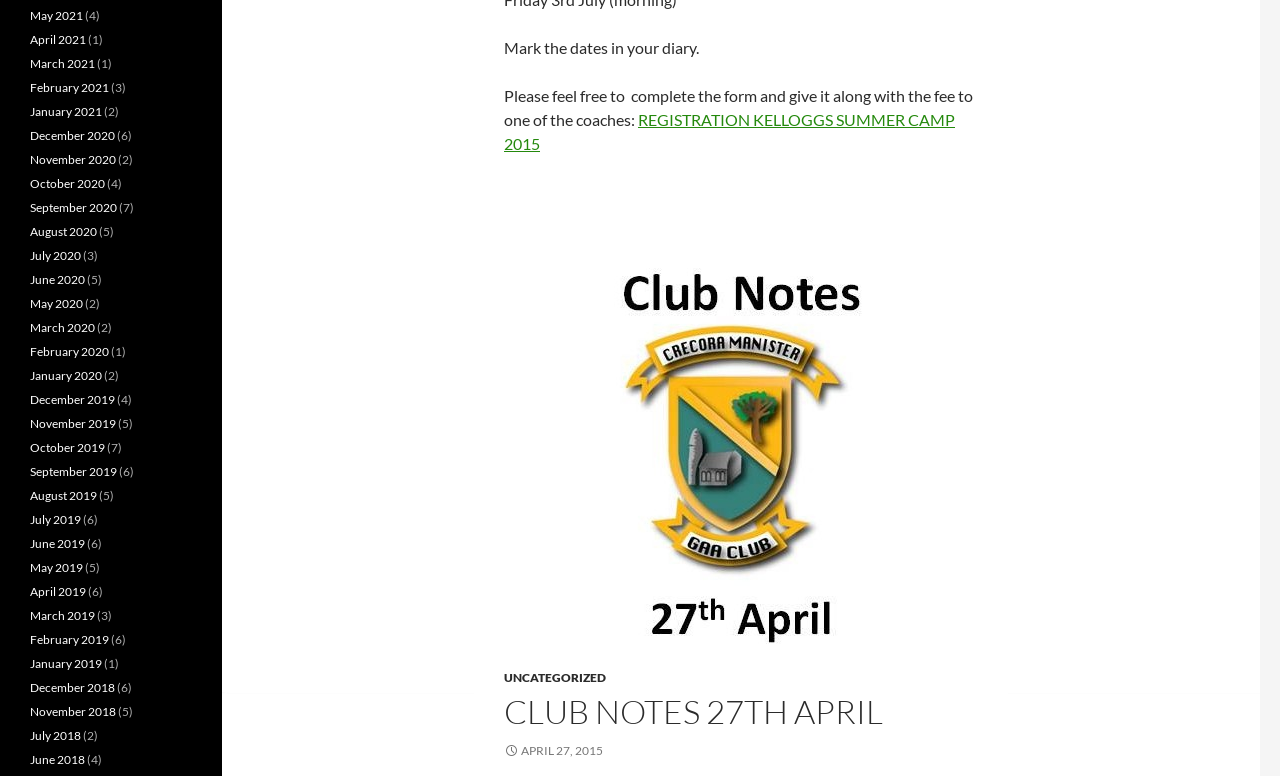Identify the bounding box coordinates for the element you need to click to achieve the following task: "Browse 'June 2018' archive". Provide the bounding box coordinates as four float numbers between 0 and 1, in the form [left, top, right, bottom].

[0.023, 0.969, 0.066, 0.988]